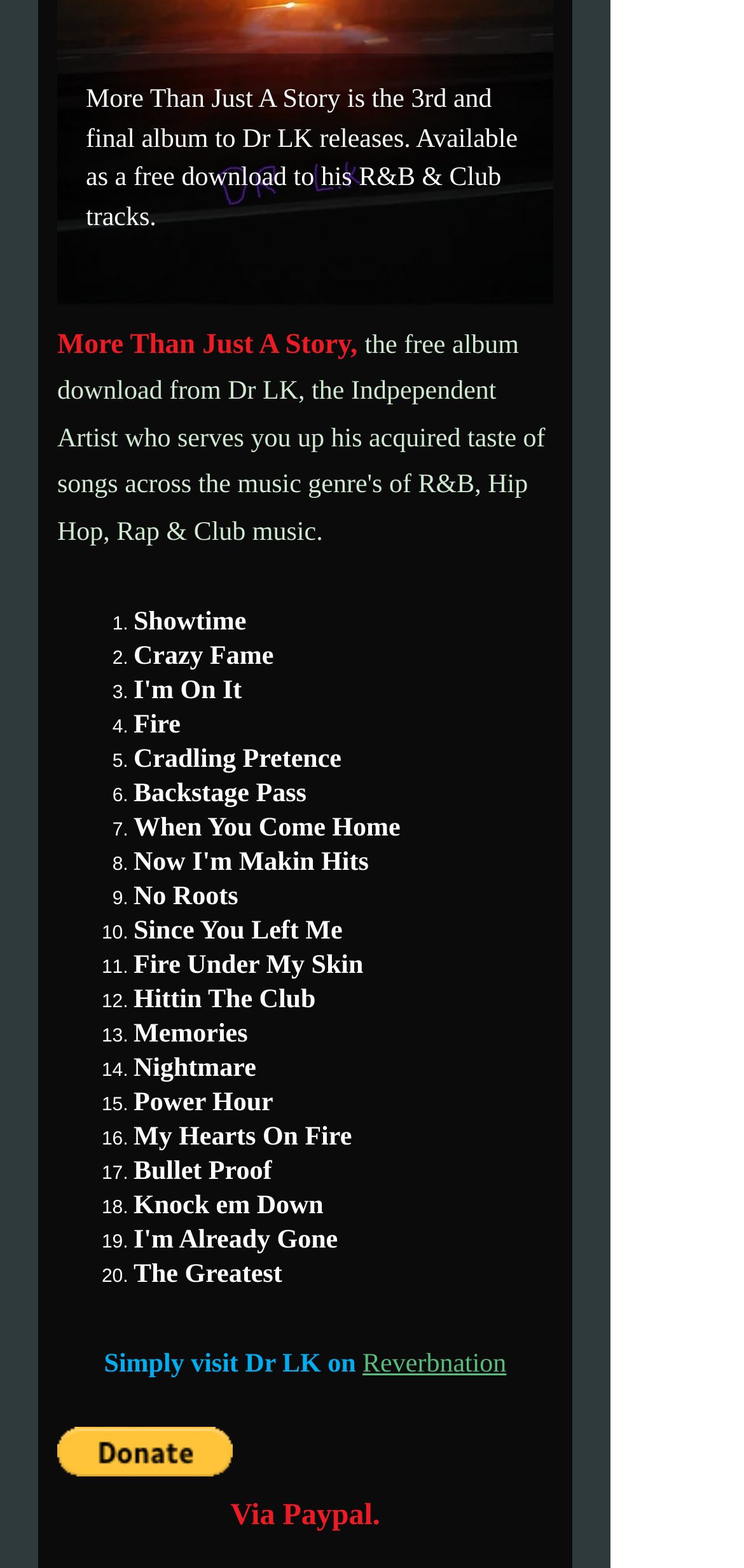What is the name of the album?
Please provide a single word or phrase as the answer based on the screenshot.

More Than Just A Story